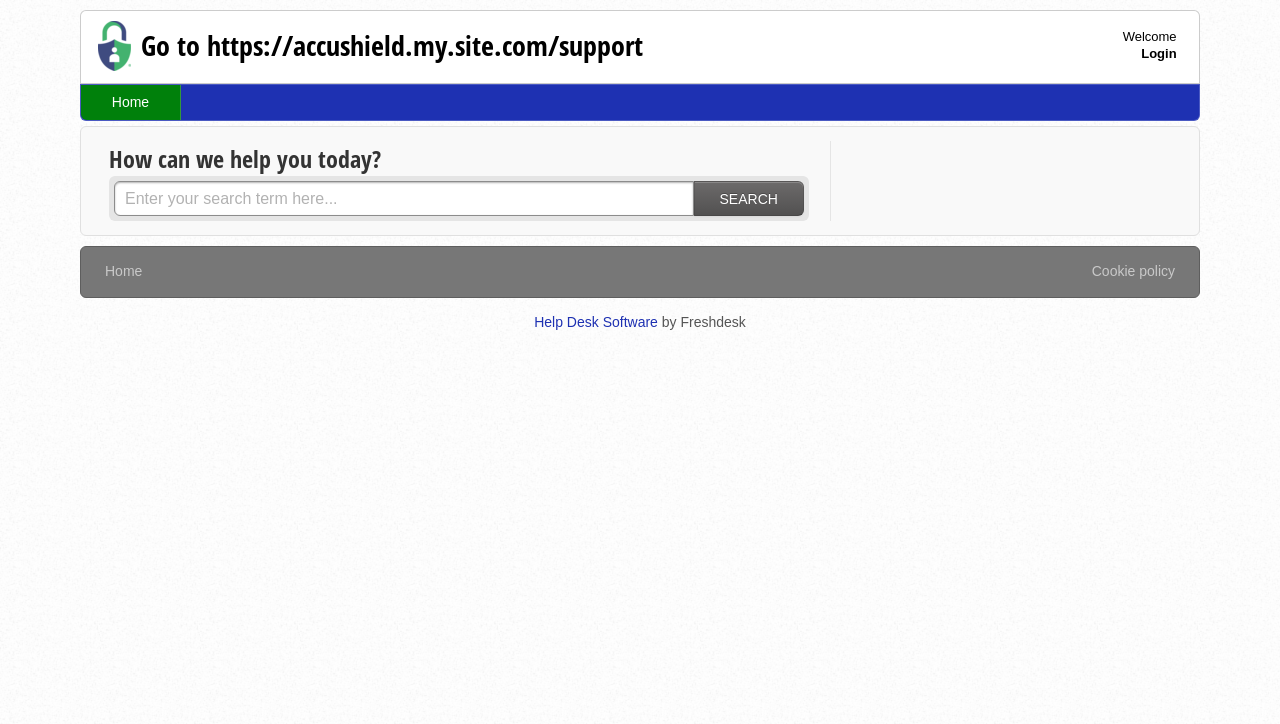Identify the bounding box coordinates of the specific part of the webpage to click to complete this instruction: "Go to home page".

[0.063, 0.118, 0.141, 0.166]